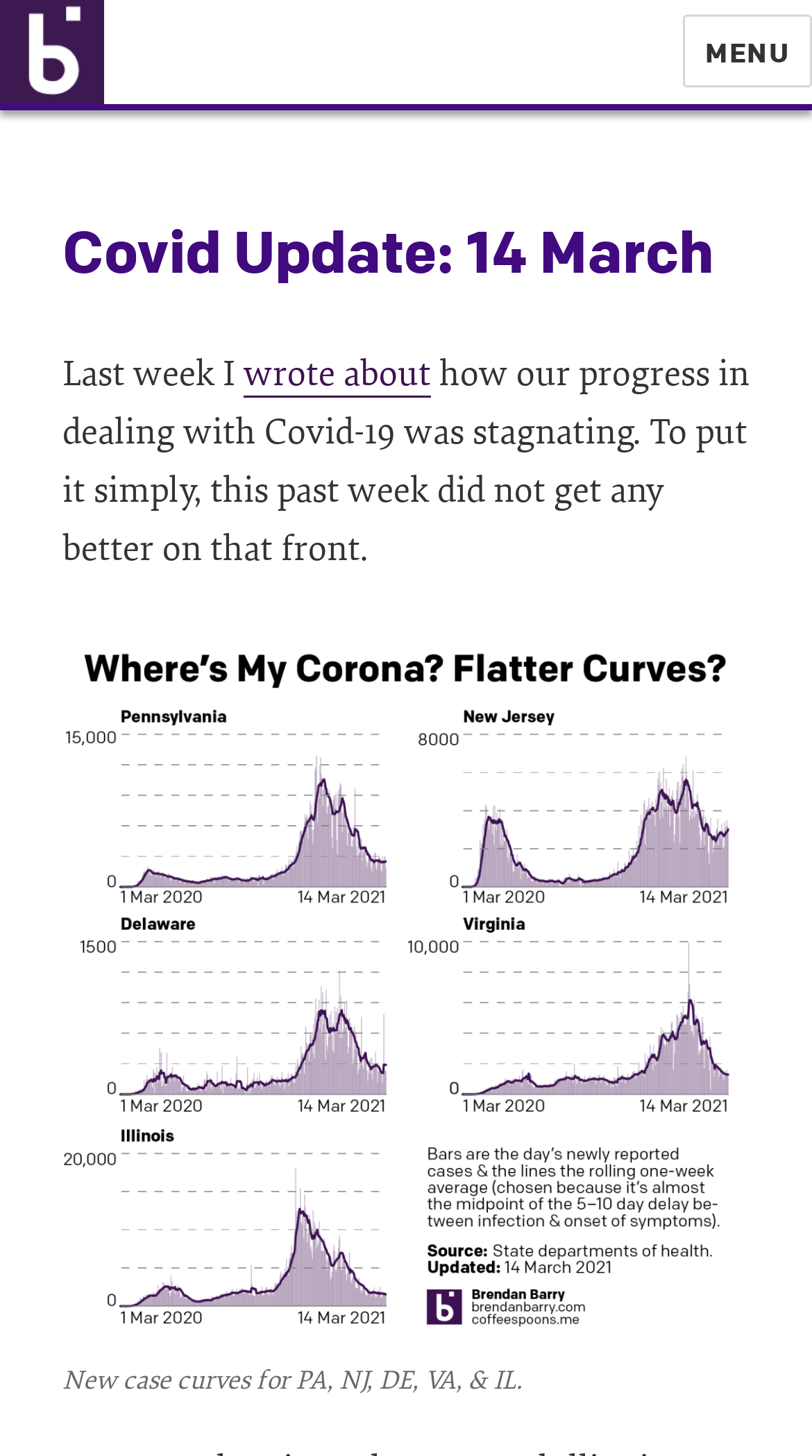What is the purpose of the button?
Please provide a detailed and comprehensive answer to the question.

The button is labeled 'MENU' and has an attribute 'expanded: False', suggesting that it is used to open a menu, which is currently not expanded.